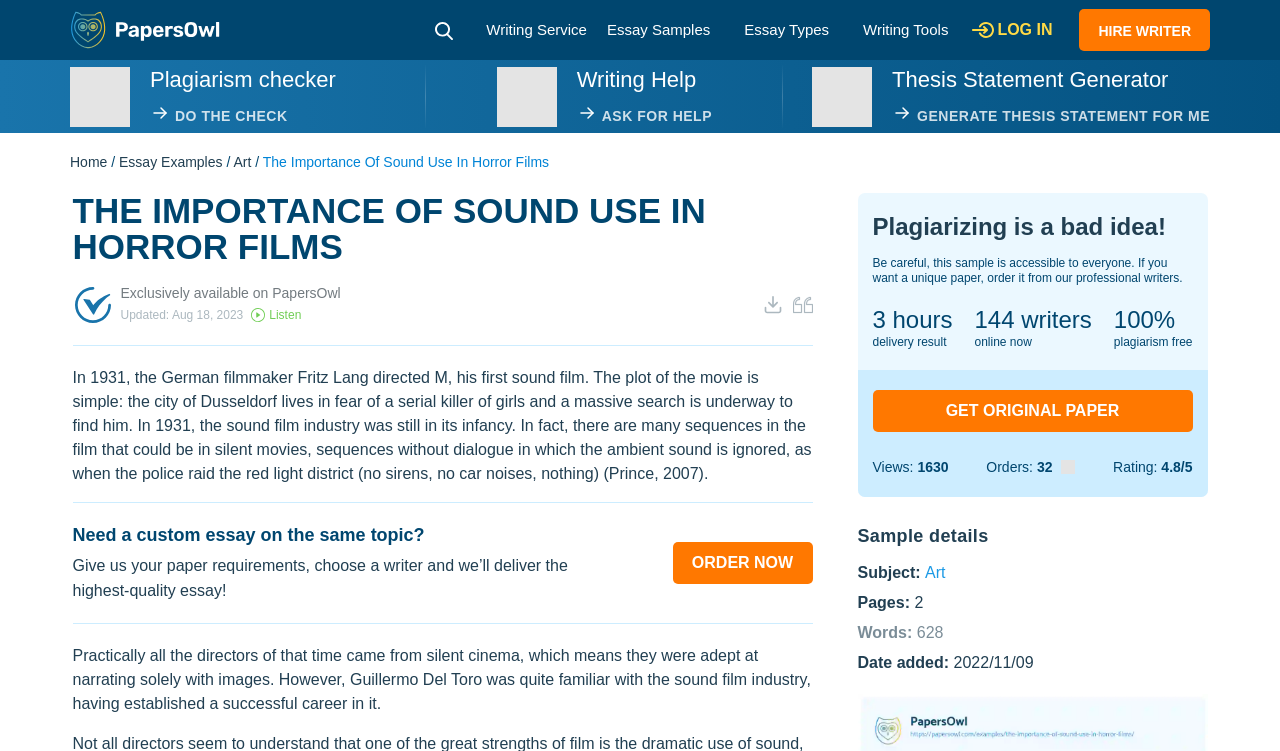Show the bounding box coordinates for the element that needs to be clicked to execute the following instruction: "Log in to the website". Provide the coordinates in the form of four float numbers between 0 and 1, i.e., [left, top, right, bottom].

[0.779, 0.028, 0.822, 0.051]